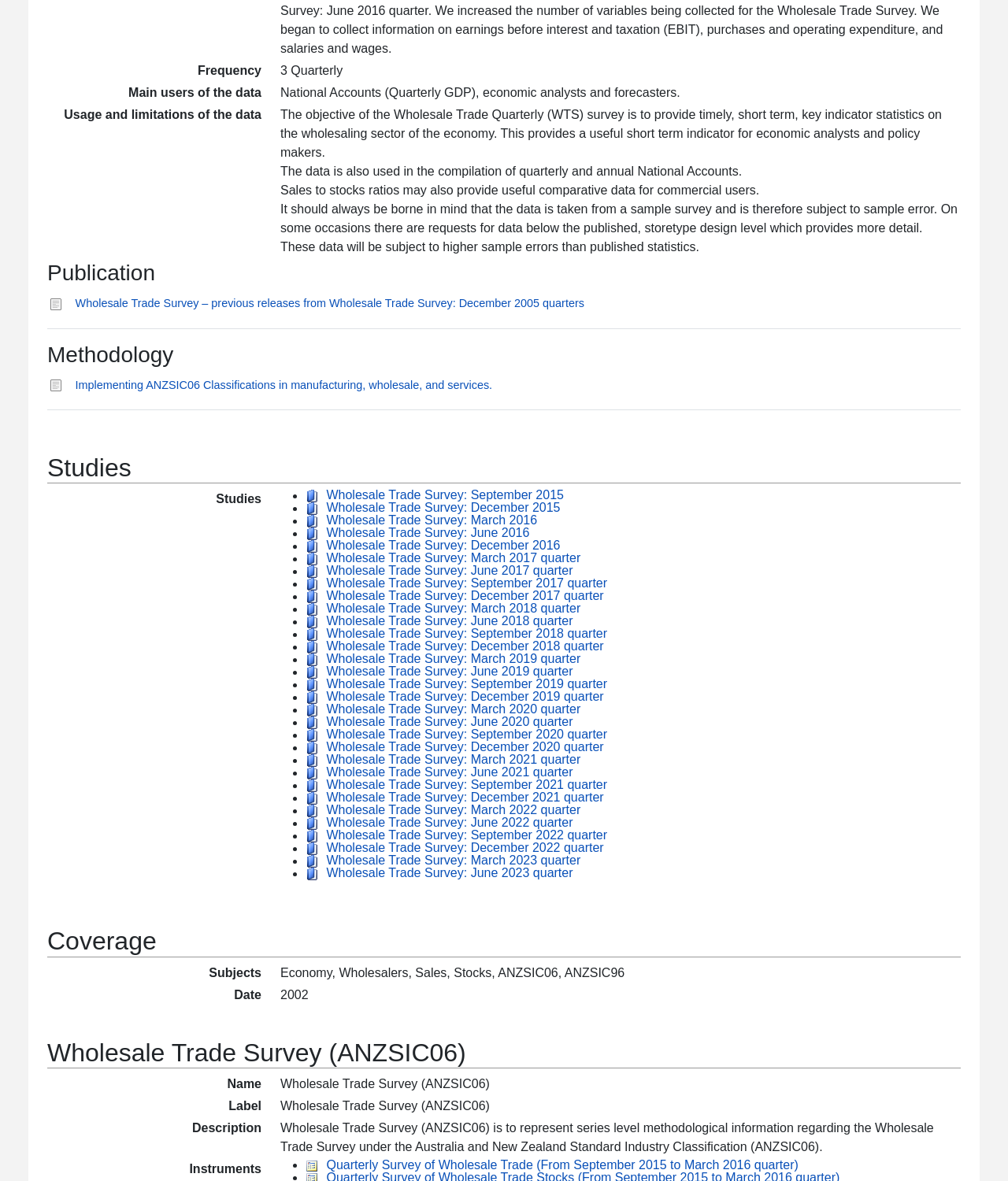Please determine the bounding box coordinates of the element to click on in order to accomplish the following task: "Check Wholesale Trade Survey: March 2020 quarter". Ensure the coordinates are four float numbers ranging from 0 to 1, i.e., [left, top, right, bottom].

[0.324, 0.595, 0.576, 0.606]